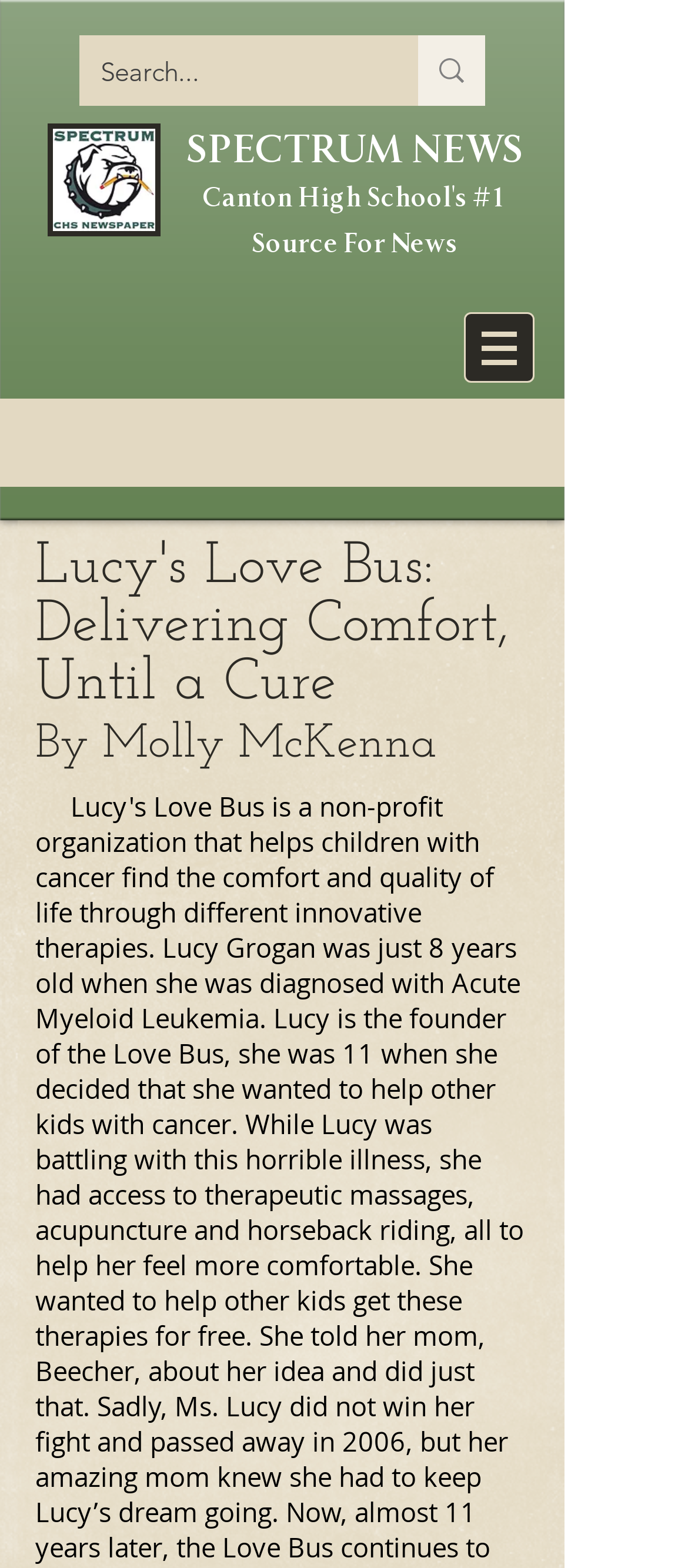Explain the webpage's design and content in an elaborate manner.

The webpage is about Lucy's Love Bus, a news article from Spectrum Newspaper. At the top, there is a search bar with a searchbox and a search button, accompanied by a small image. The search bar is positioned near the top-left corner of the page.

Below the search bar, there is a link on the left side, followed by a heading that reads "SPECTRUM NEWS Canton High School's #1 Source For News", which spans across most of the page.

On the top-right corner, there is a navigation menu labeled "Site", which has a button with an image. When clicked, it expands into a menu.

The main content of the page is an article titled "Lucy's Love Bus: Delivering Comfort, Until a Cure", written by Molly McKenna. The title is in a large font, and the author's name is written in a smaller font below the title. The article text is not provided, but it likely follows the title and author information.